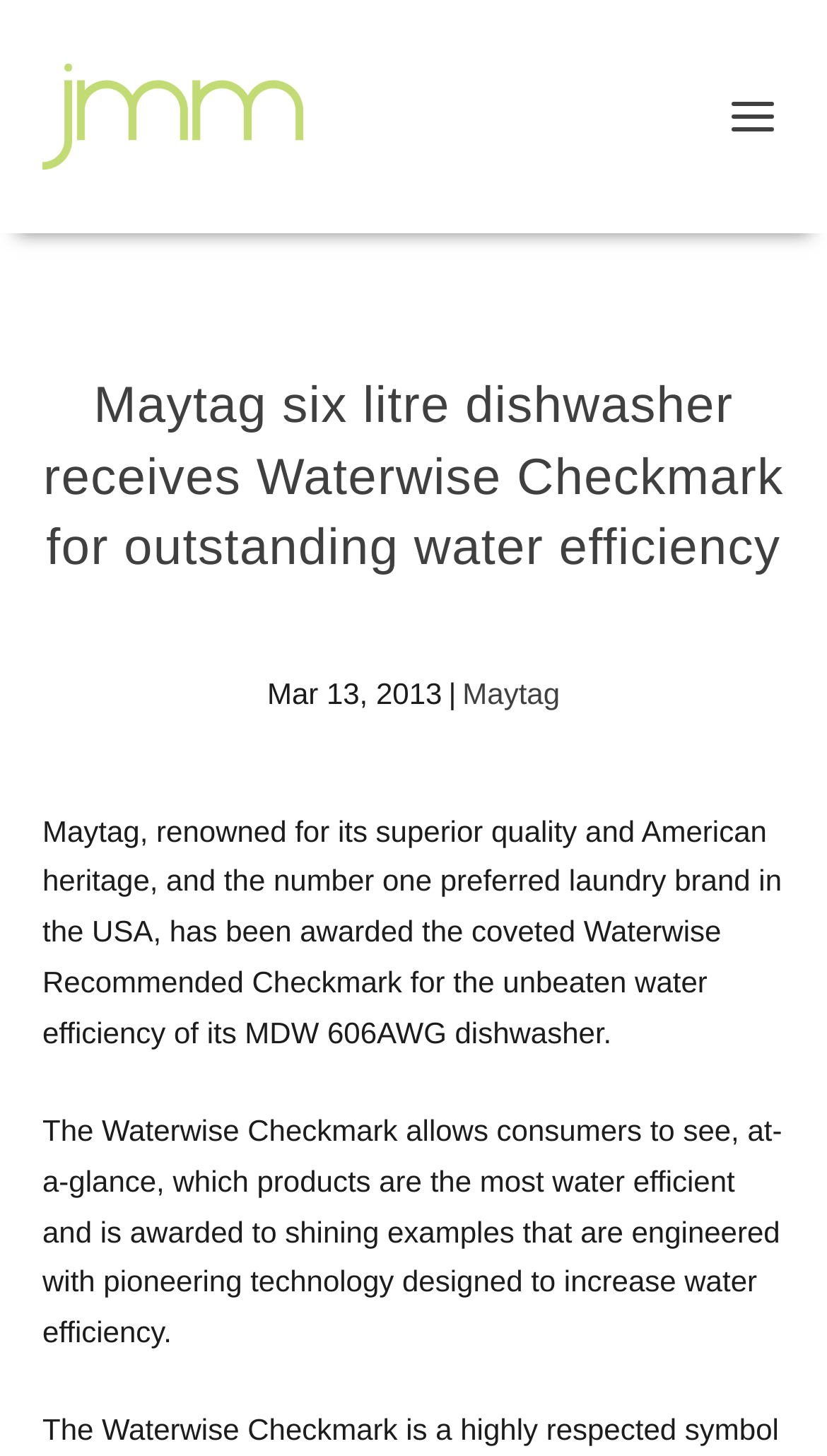Please provide a comprehensive response to the question below by analyzing the image: 
What is the date of the article?

The date of the article can be found in the text 'Mar 13, 2013' which is located below the main heading of the webpage.